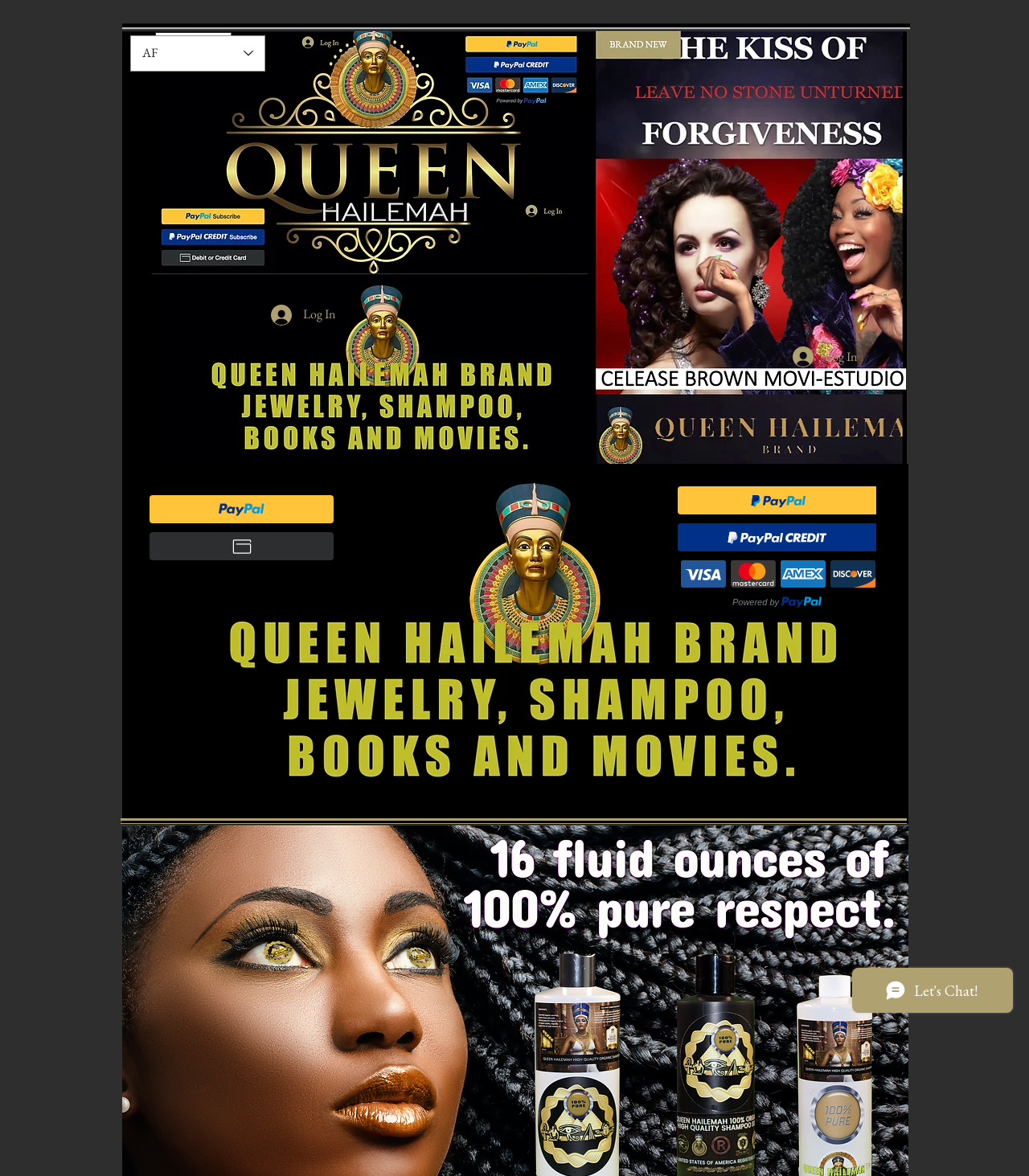Given the element description Log In, identify the bounding box coordinates for the UI element on the webpage screenshot. The format should be (top-left x, top-left y, bottom-right x, bottom-right y), with values between 0 and 1.

[0.759, 0.29, 0.844, 0.316]